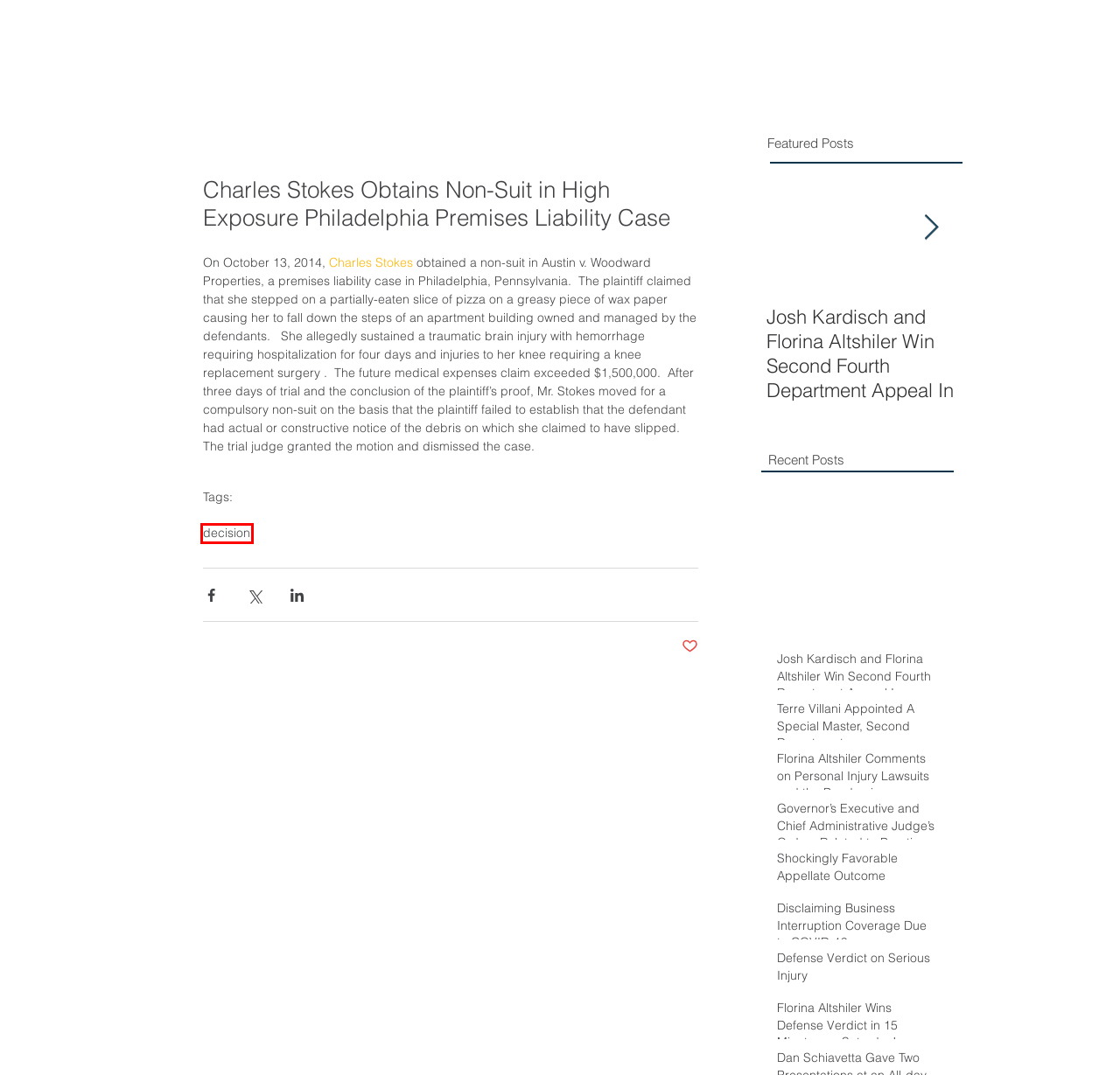Analyze the screenshot of a webpage with a red bounding box and select the webpage description that most accurately describes the new page resulting from clicking the element inside the red box. Here are the candidates:
A. Attorney Biography of Charles B. Stokes Russo & Gould LLP
B. decision | Russo Toner LLP
C. Josh Kardisch and Florina Altshiler Win Second Fourth Department Appeal In Same Labor Law § 240(1) C
D. Shockingly Favorable Appellate Outcome
E. Florina Altshiler Wins Defense Verdict in 15 Minutes on Saturday!
F. Disclaiming Business Interruption Coverage Due to COVID-19
G. Governor’s Executive and Chief Administrative Judge’s  Orders Related to Practice In (Spite of) A Co
H. Defense Verdict on Serious Injury

B